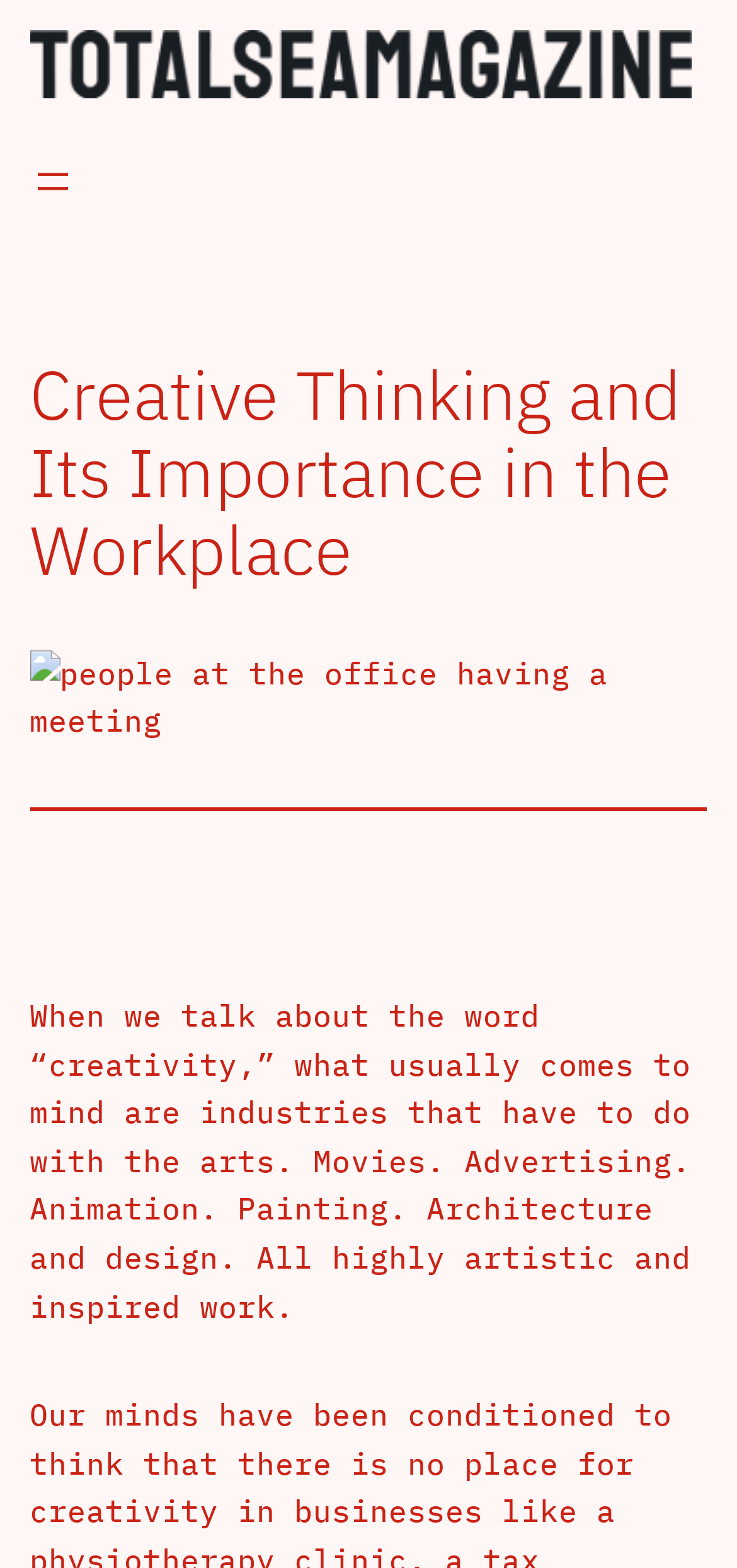Answer succinctly with a single word or phrase:
What is the position of the 'Open menu' button?

Top-left